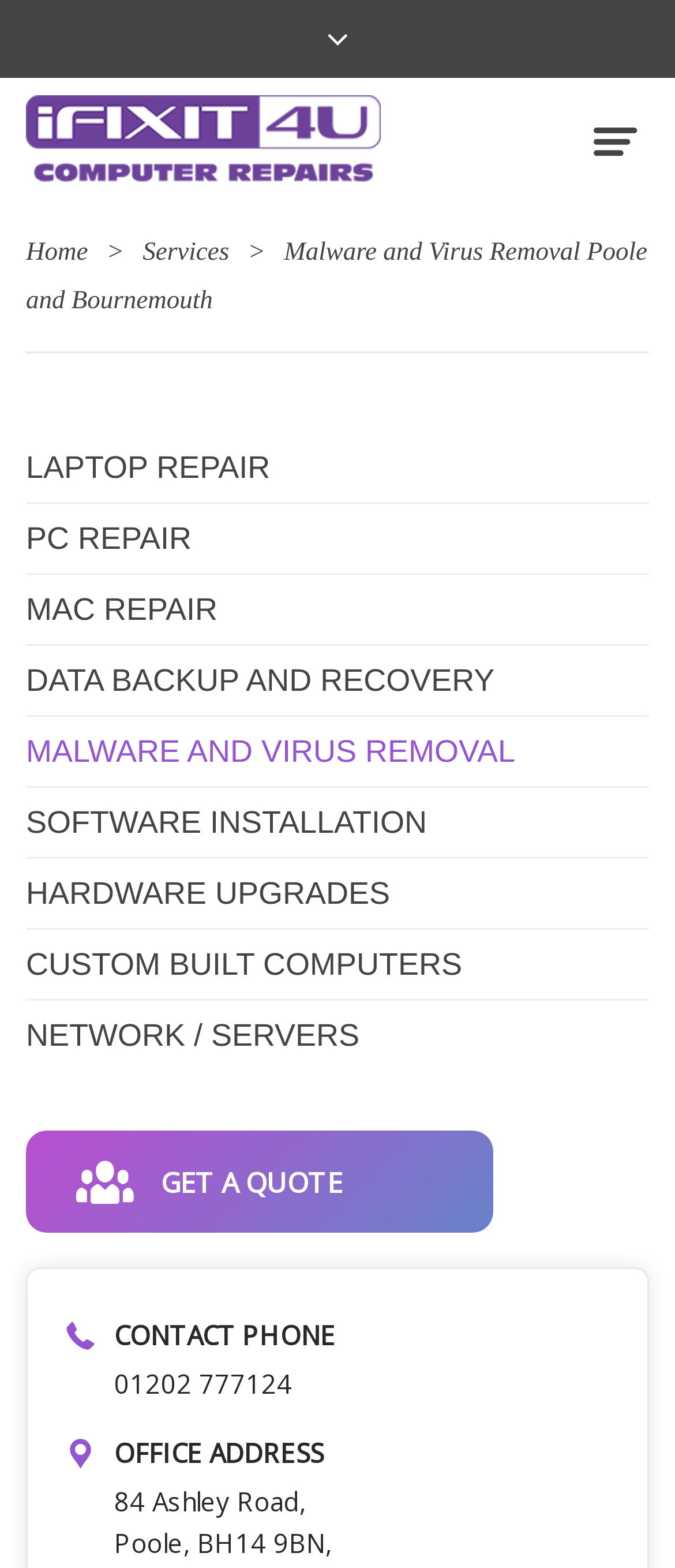Indicate the bounding box coordinates of the clickable region to achieve the following instruction: "Click the logo."

[0.038, 0.061, 0.564, 0.118]